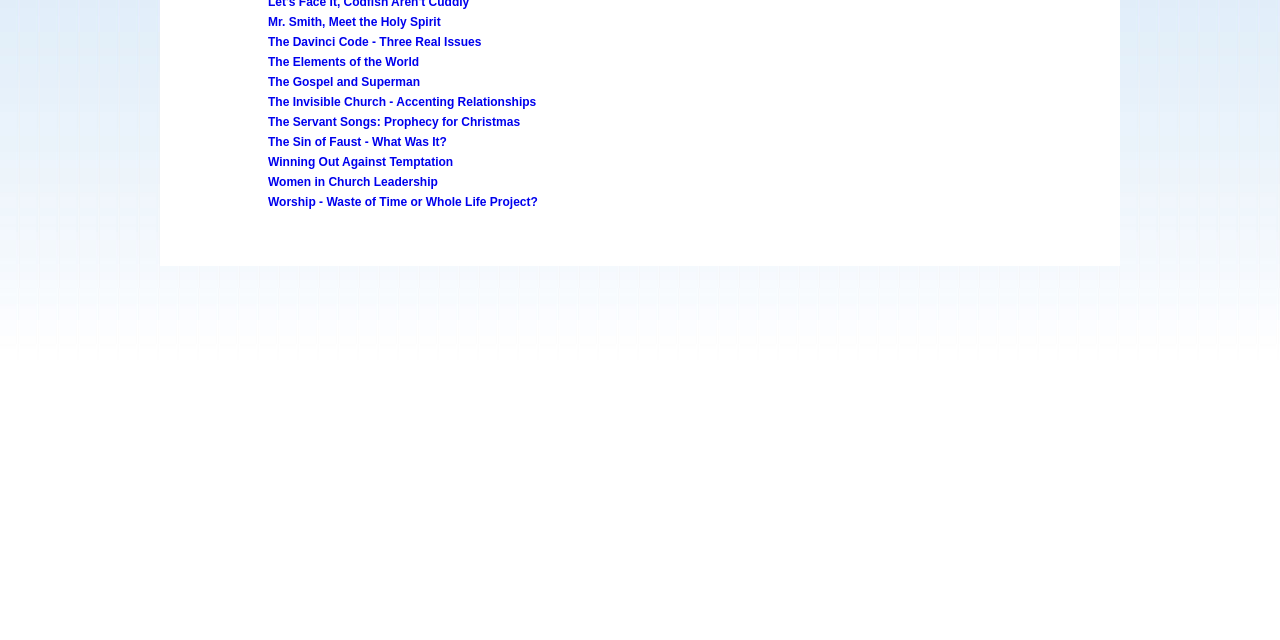Using the format (top-left x, top-left y, bottom-right x, bottom-right y), provide the bounding box coordinates for the described UI element. All values should be floating point numbers between 0 and 1: Women in Church Leadership

[0.209, 0.274, 0.342, 0.296]